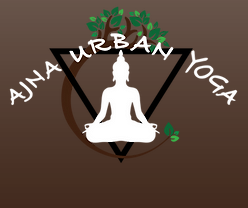Generate a detailed explanation of the scene depicted in the image.

The image features the logo of "Ajna Urban Yoga," which prominently displays a stylized figure of a seated Buddha in a meditative pose, symbolizing tranquility and mindfulness. The logo is framed by a triangular design, representing harmony and balance, with a tree motif in the background to evoke a sense of nature and peace. The words "AJNA URBAN YOGA" are artistically arranged above and below the figure, embodying the fusion of urban life and spiritual practice. The warm, earthy tones of the background enhance the serene and inviting vibe associated with yoga practice. This visual representation aligns with the studio's commitment to providing an environment for relaxation, community, and holistic well-being.